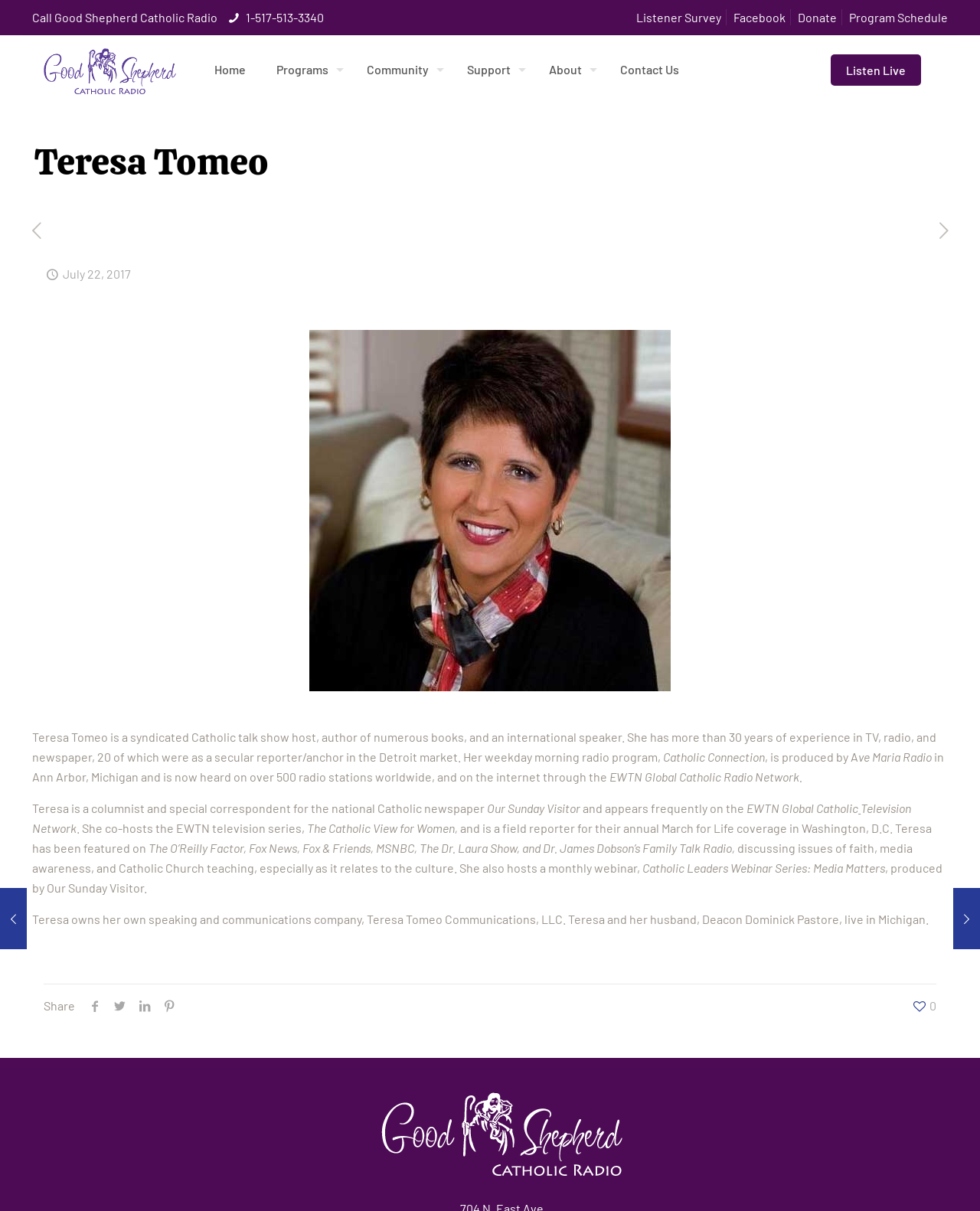Provide the bounding box coordinates for the area that should be clicked to complete the instruction: "View the program schedule".

[0.866, 0.008, 0.967, 0.02]